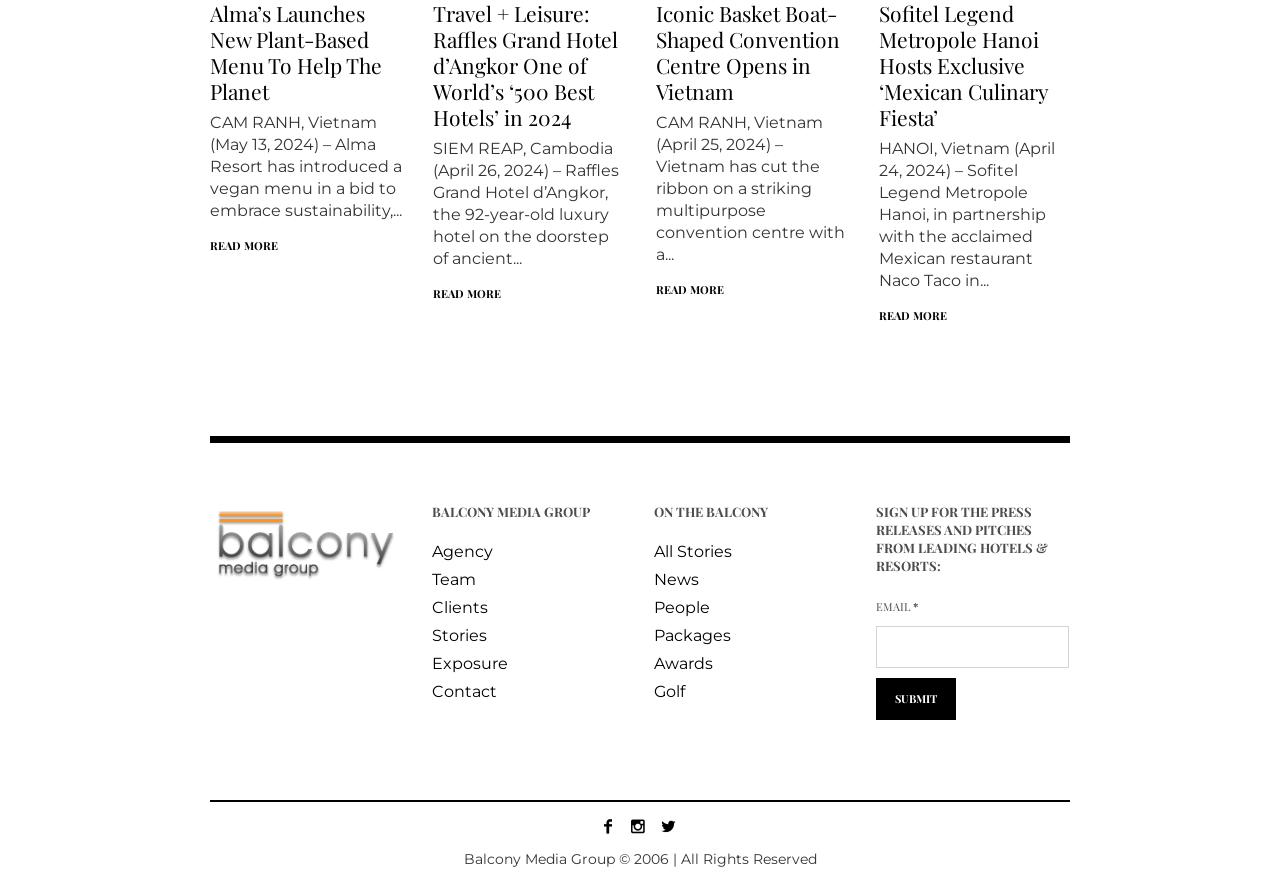Please identify the bounding box coordinates of the element's region that should be clicked to execute the following instruction: "Learn about the new convention centre in Vietnam". The bounding box coordinates must be four float numbers between 0 and 1, i.e., [left, top, right, bottom].

[0.512, 0.32, 0.566, 0.337]